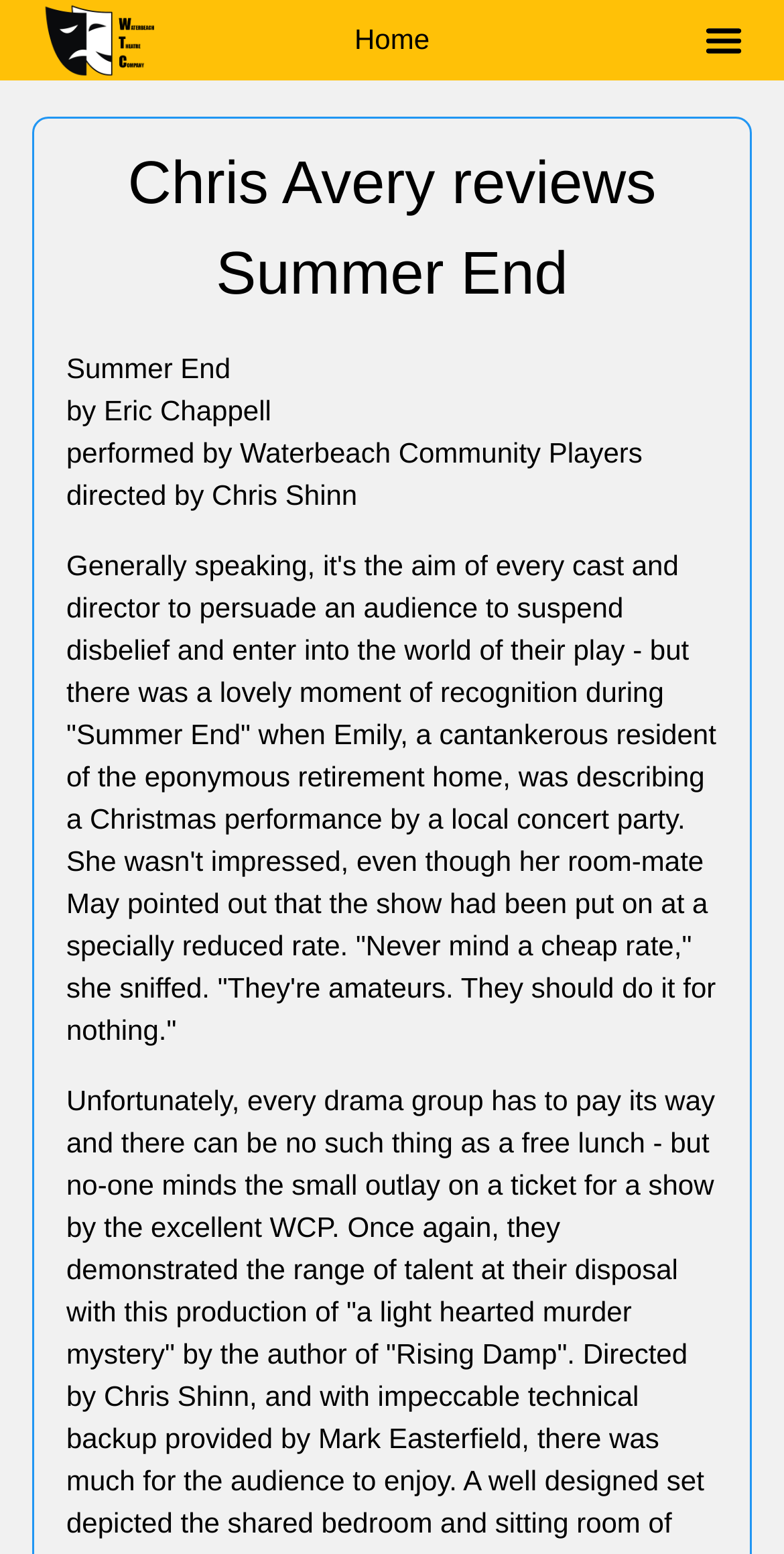Write an elaborate caption that captures the essence of the webpage.

The webpage is about the Waterbeach Theatre Company (WTC). At the top left of the page, there is a small image. Below it, there is a horizontal navigation bar with a "Home" link situated roughly in the middle of the page. To the right of the navigation bar, there is another small image.

The main content of the page is a review article, which starts with a heading "Chris Avery reviews Summer End" located near the top of the page. Below the heading, there are four paragraphs of text. The first paragraph is a byline "by Eric Chappell", followed by a description "performed by Waterbeach Community Players" and then "directed by Chris Shinn". The main review text is a lengthy passage that discusses a play, "Summer End", and quotes a dialogue from the play.

Overall, the webpage has a simple layout with a focus on the review article, accompanied by a few navigation elements and images.